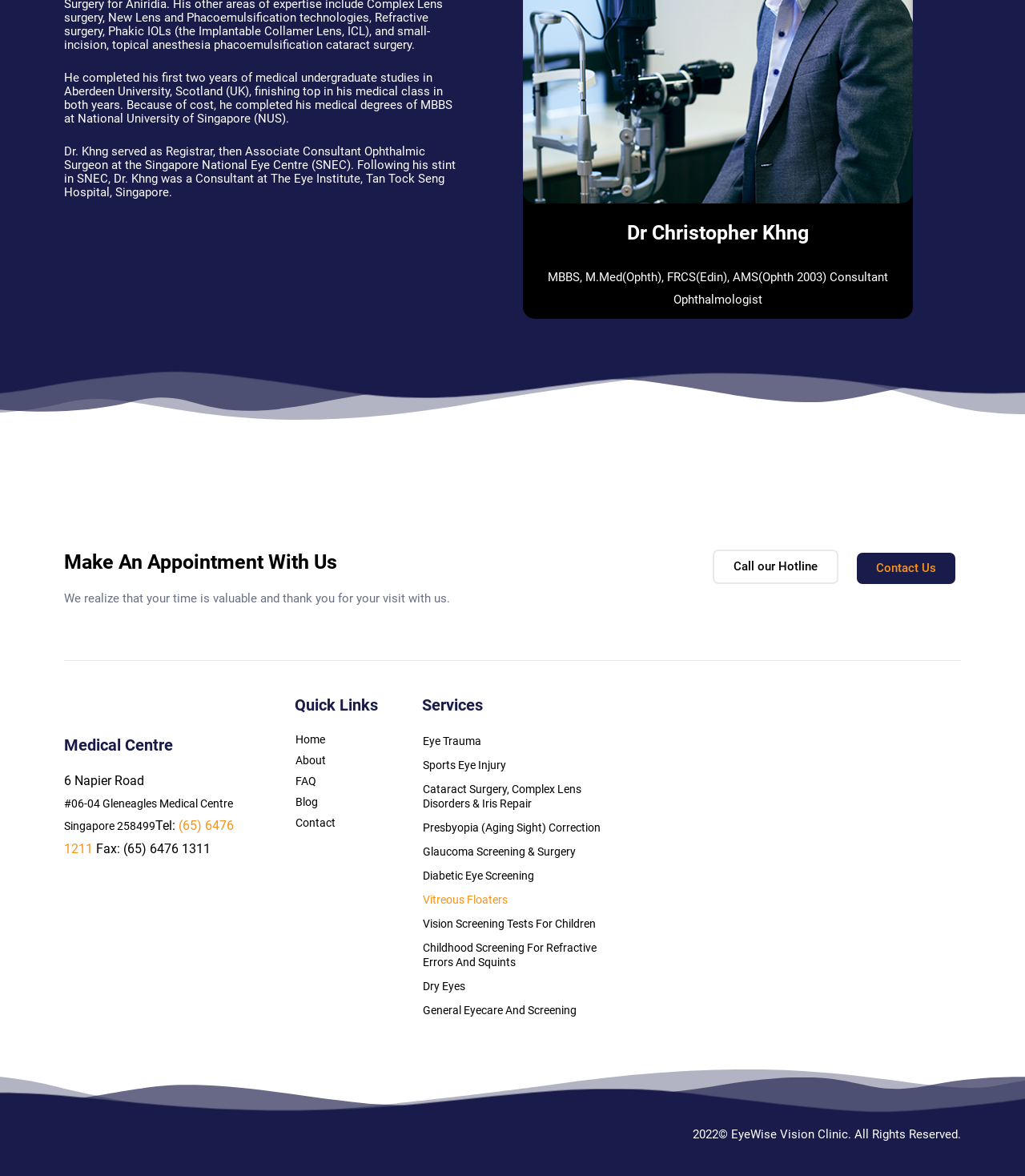Can you find the bounding box coordinates for the element that needs to be clicked to execute this instruction: "Visit the home page"? The coordinates should be given as four float numbers between 0 and 1, i.e., [left, top, right, bottom].

[0.287, 0.62, 0.396, 0.637]